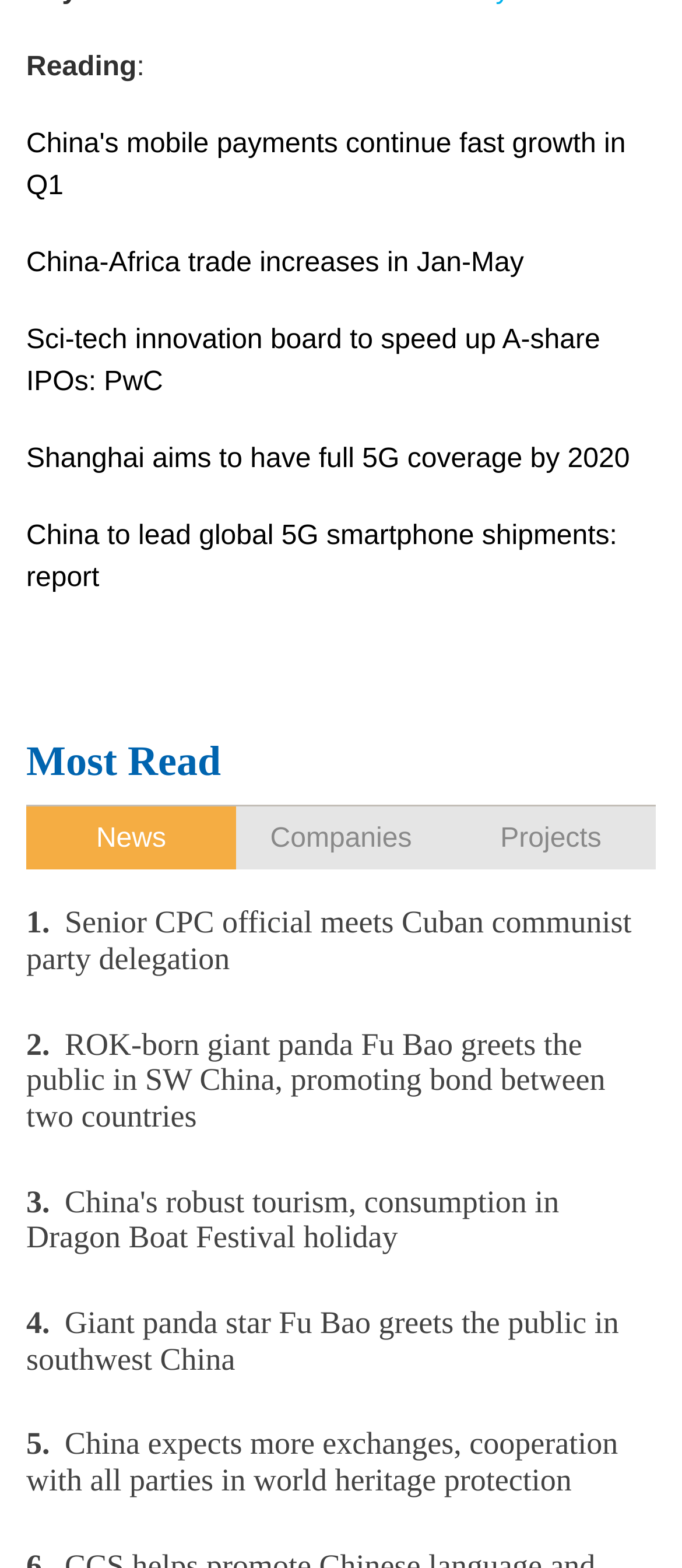What is the topic of the second news article under 'Most Read'?
Could you give a comprehensive explanation in response to this question?

The second news article under 'Most Read' is '2. ROK-born giant panda Fu Bao greets the public in SW China, promoting bond between two countries', which suggests that the topic of this article is about a ROK-born giant panda.